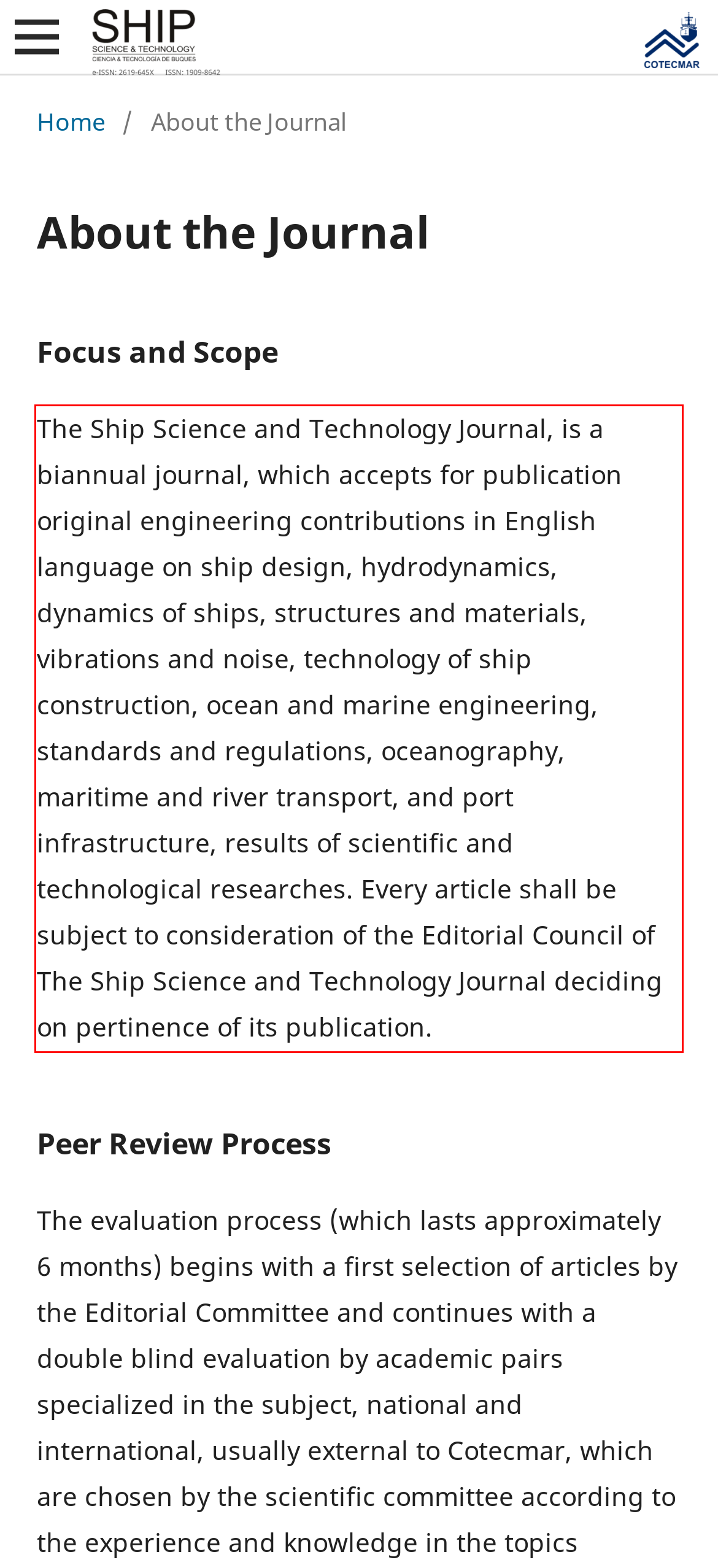Identify the text inside the red bounding box on the provided webpage screenshot by performing OCR.

The Ship Science and Technology Journal, is a biannual journal, which accepts for publication original engineering contributions in English language on ship design, hydrodynamics, dynamics of ships, structures and materials, vibrations and noise, technology of ship construction, ocean and marine engineering, standards and regulations, oceanography, maritime and river transport, and port infrastructure, results of scientific and technological researches. Every article shall be subject to consideration of the Editorial Council of The Ship Science and Technology Journal deciding on pertinence of its publication.